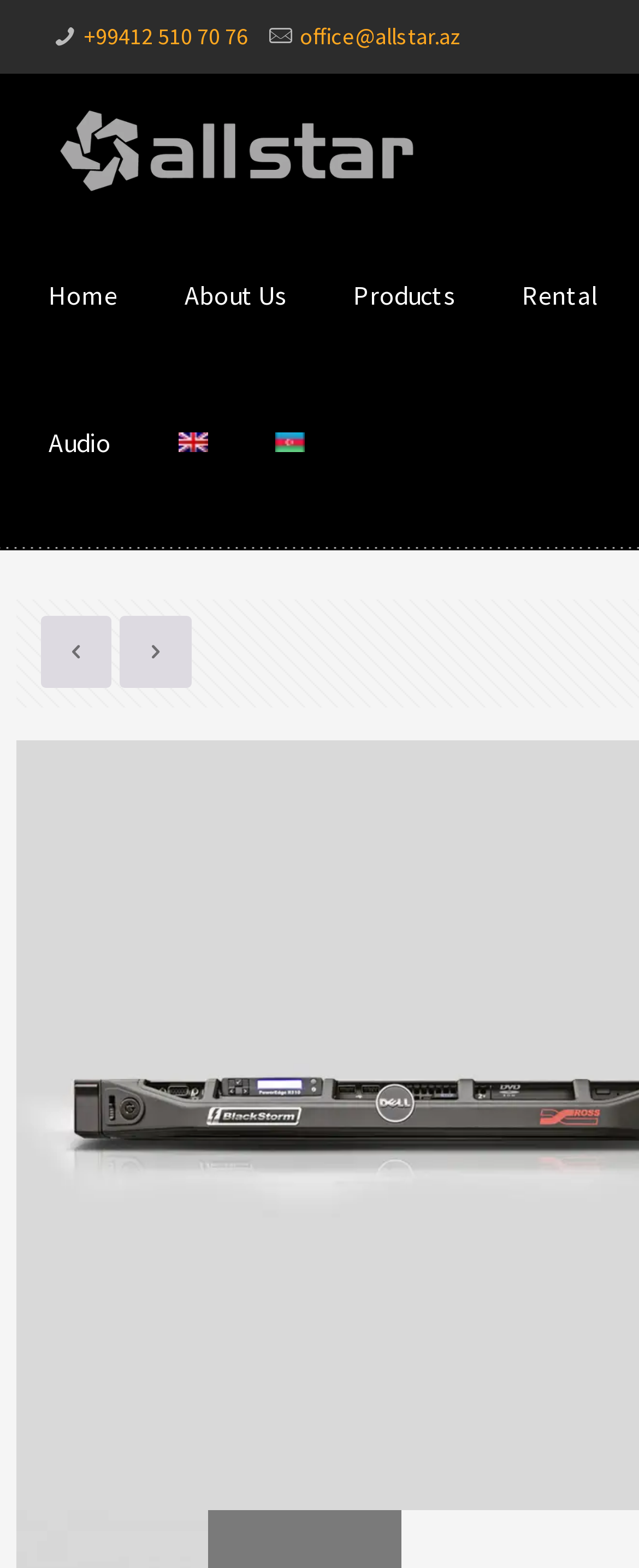Locate the headline of the webpage and generate its content.

ROSS Video BlackStorm